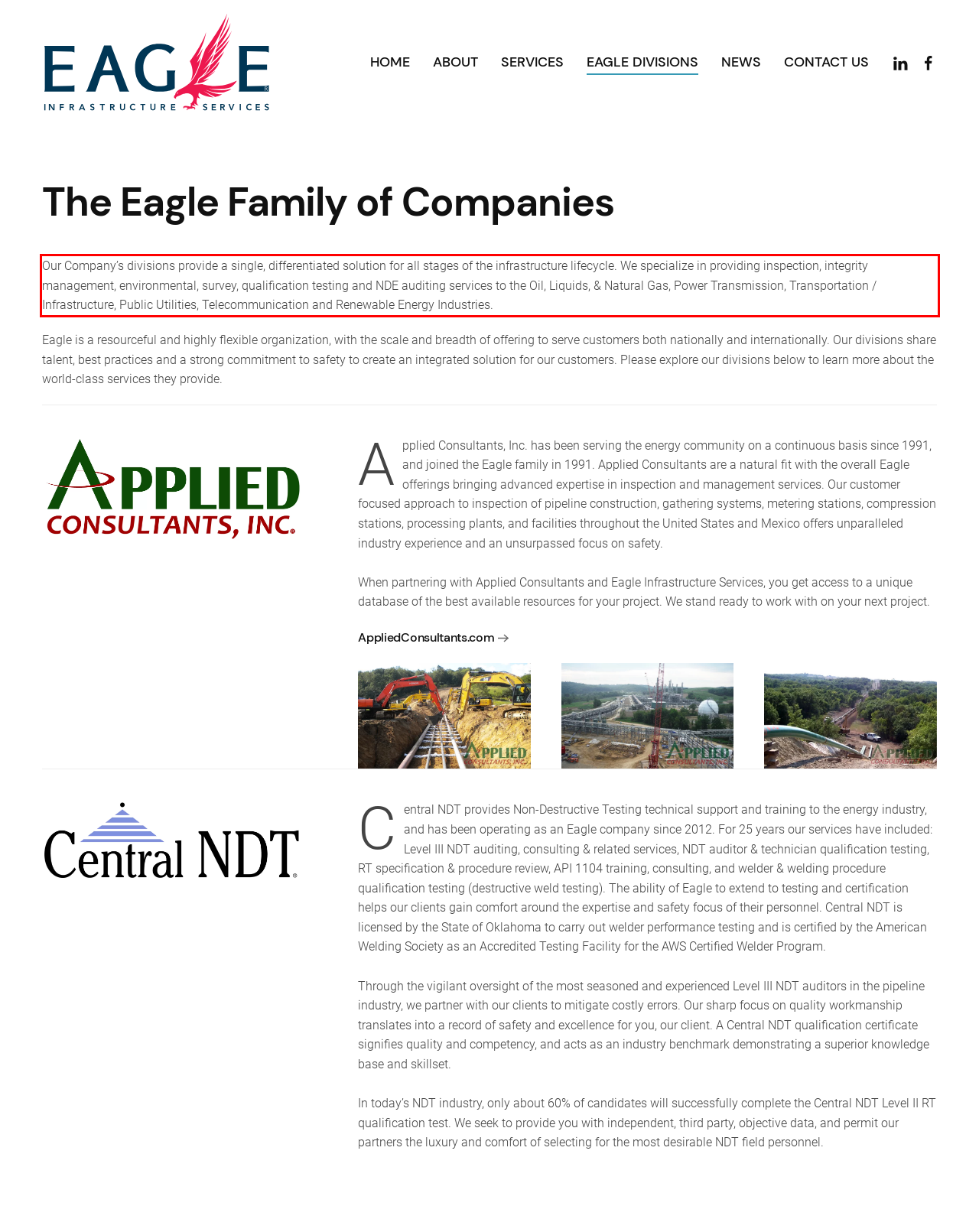You are provided with a screenshot of a webpage featuring a red rectangle bounding box. Extract the text content within this red bounding box using OCR.

Our Company’s divisions provide a single, differentiated solution for all stages of the infrastructure lifecycle. We specialize in providing inspection, integrity management, environmental, survey, qualification testing and NDE auditing services to the Oil, Liquids, & Natural Gas, Power Transmission, Transportation / Infrastructure, Public Utilities, Telecommunication and Renewable Energy Industries.